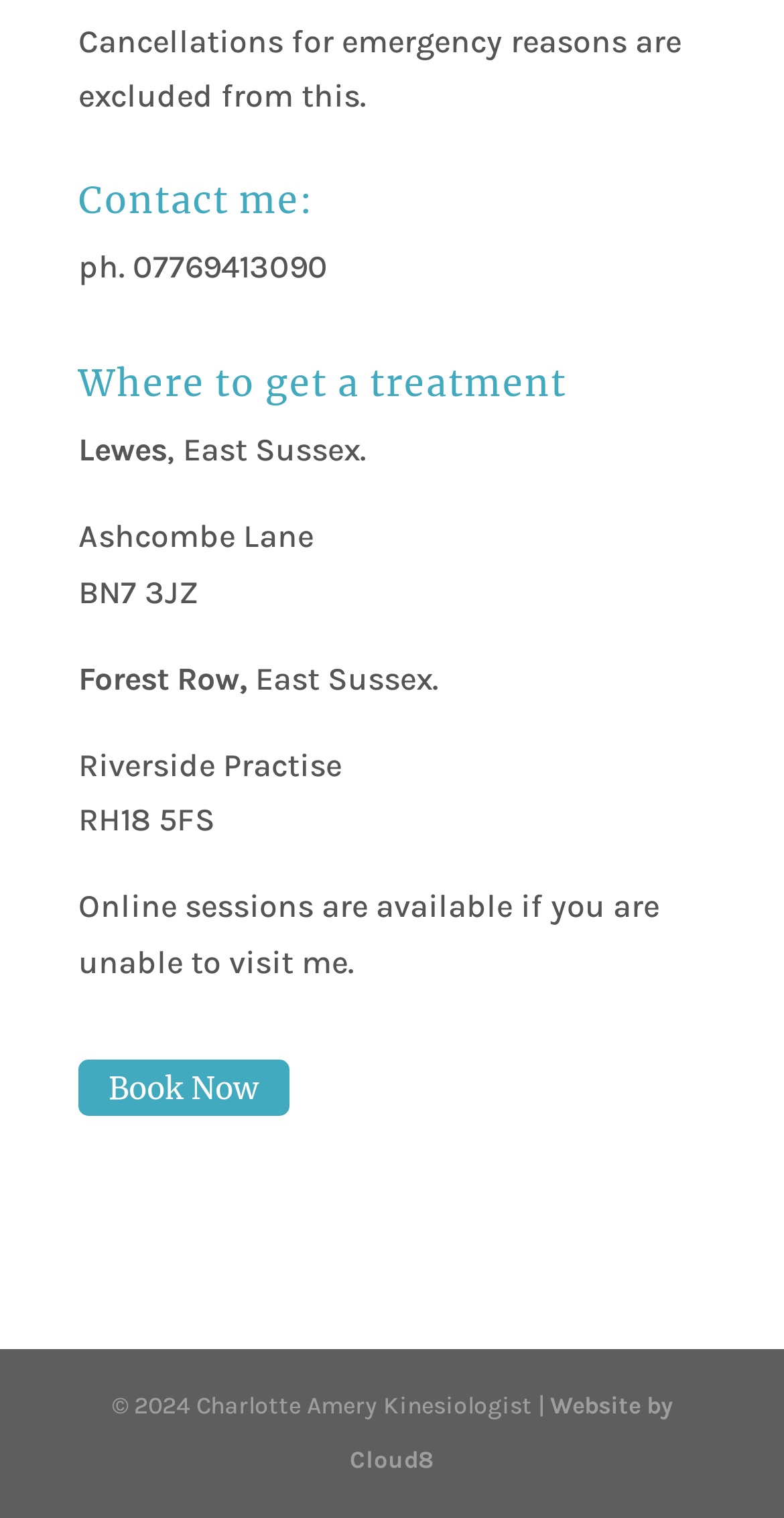Determine the bounding box of the UI component based on this description: "Cookies". The bounding box coordinates should be four float values between 0 and 1, i.e., [left, top, right, bottom].

None